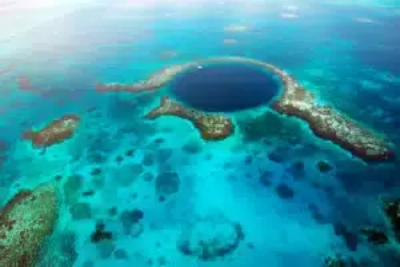What is the Great Blue Hole surrounded by?
Please provide a comprehensive answer to the question based on the webpage screenshot.

According to the caption, the Great Blue Hole is surrounded by a rich tapestry of coral reefs and marine life, which suggests a diverse and vibrant ecosystem.